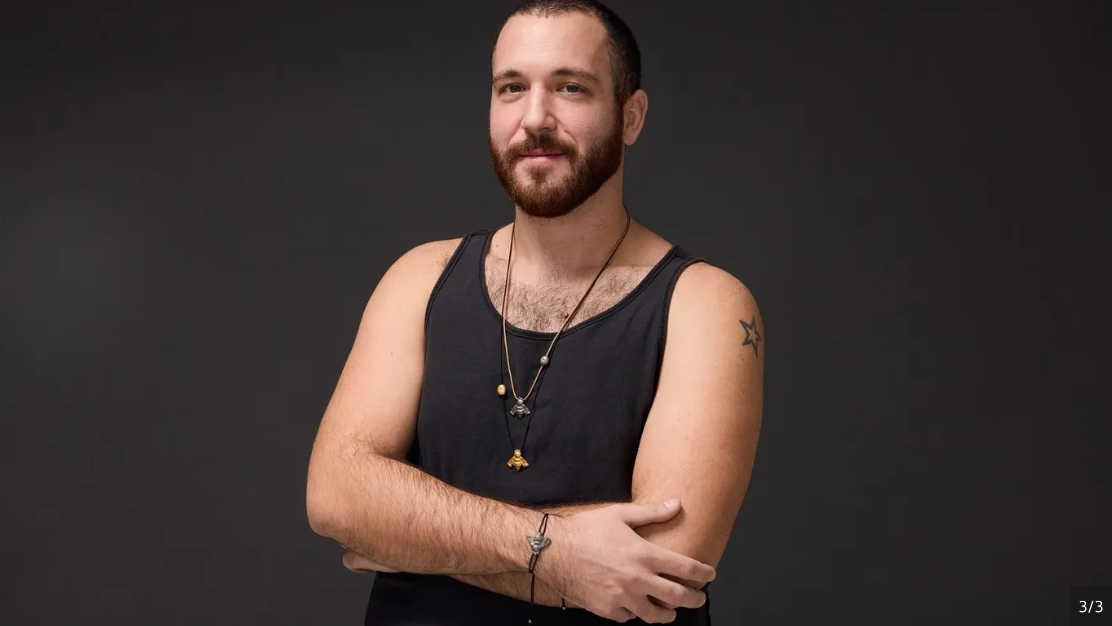Explain the image in a detailed way.

The image showcases a man standing confidently with his arms crossed, dressed in a sleeveless black shirt. He has a well-groomed beard and a slight smile, exuding a relaxed yet assertive demeanor. Around his neck, he wears multiple necklaces featuring a variety of pendants, including one that resembles a bee, which could symbolize the importance of bees in our ecosystem. On his arm, he has a visible tattoo of a star, adding a personal touch to his appearance. The background is a smooth, dark gray, drawing focus to him and enhancing the highlights of his accessories. This portrayal might connect to themes regarding the significance of bees and nature, as suggested by the surrounding text about the impact of bees on our world.